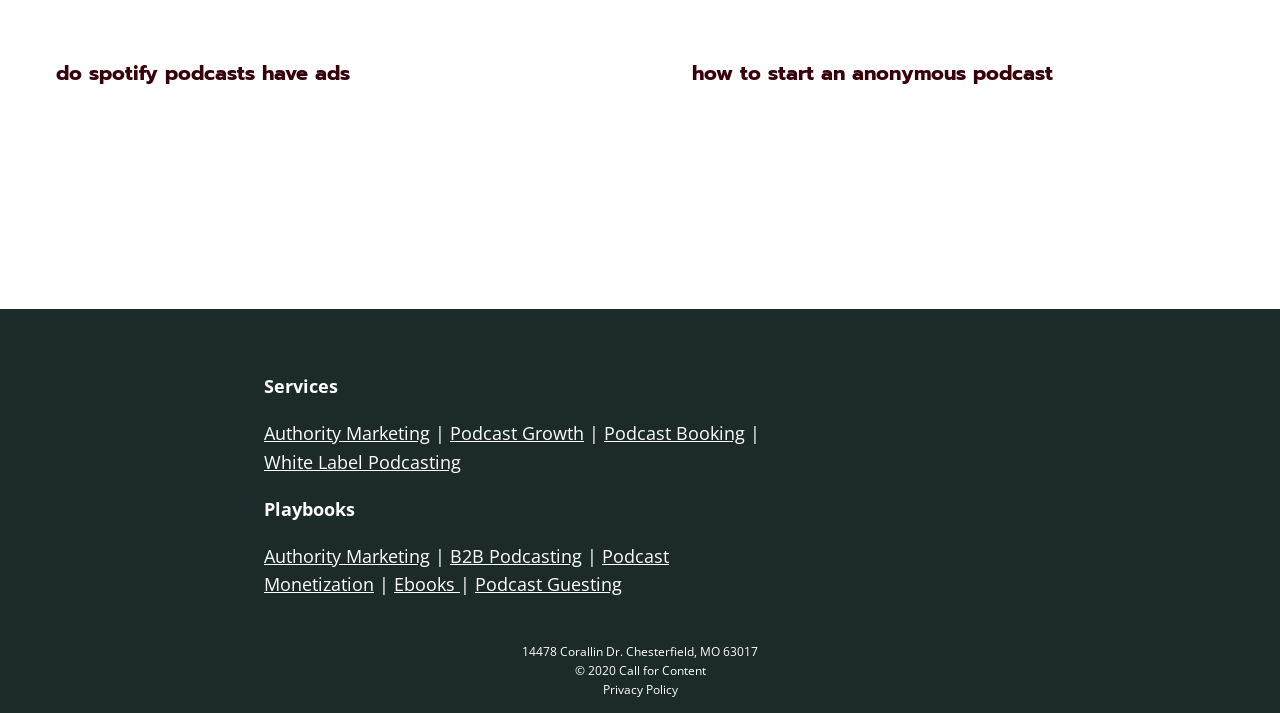Indicate the bounding box coordinates of the clickable region to achieve the following instruction: "click on 'Privacy Policy'."

[0.471, 0.956, 0.529, 0.98]